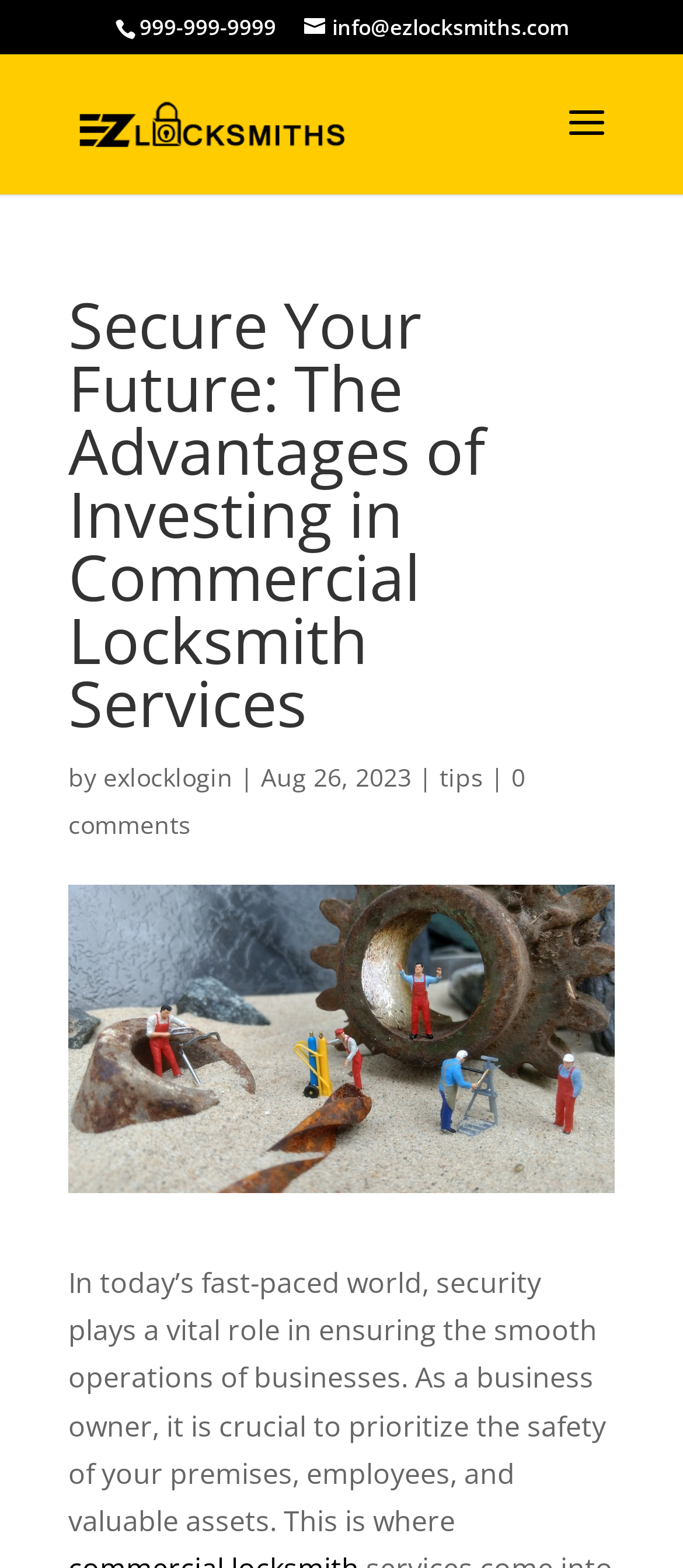Who is the author of the latest article?
Provide a concise answer using a single word or phrase based on the image.

exlocklogin